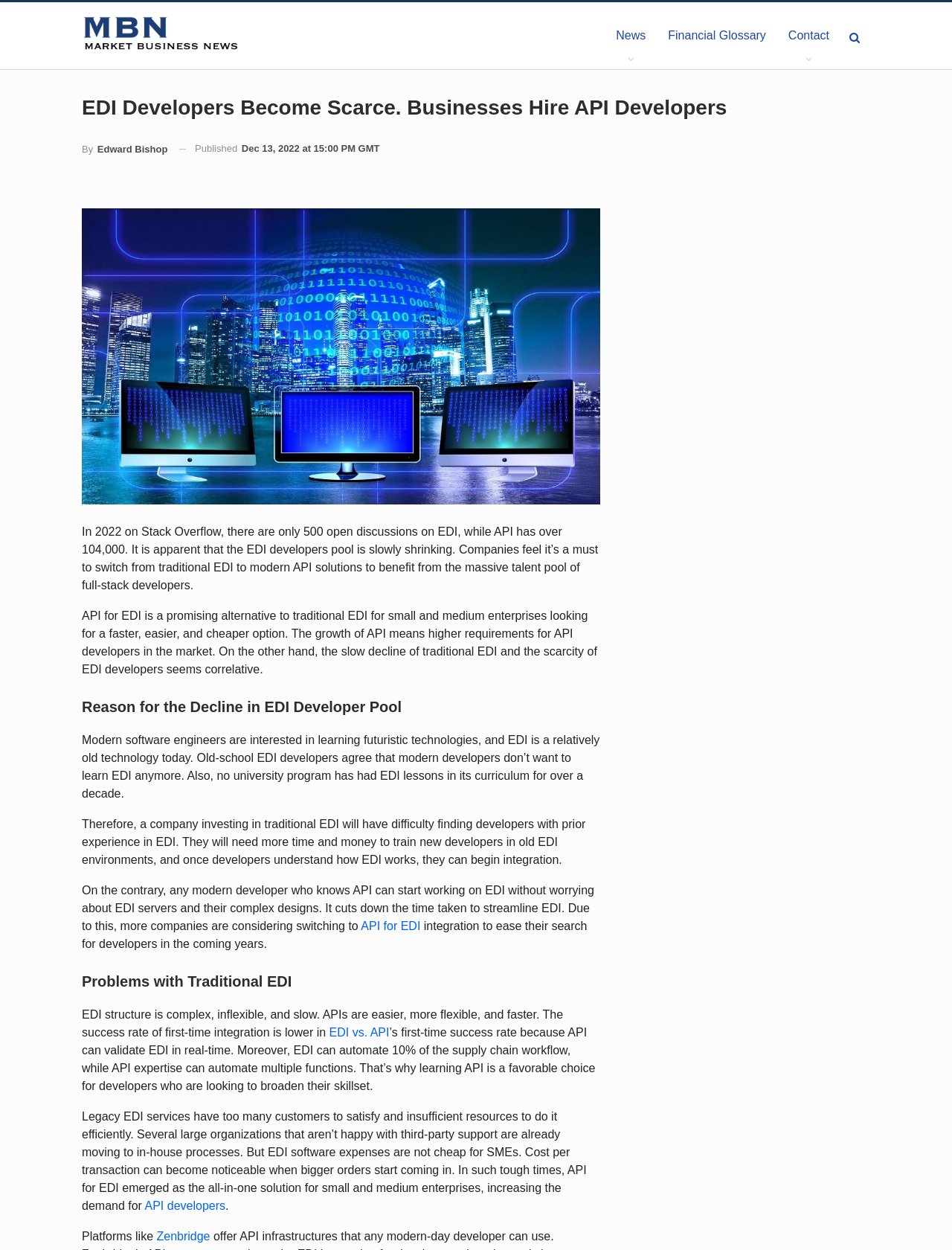Based on the visual content of the image, answer the question thoroughly: What is the topic of this news article?

Based on the content of the webpage, it appears that the topic of this news article is the scarcity of EDI developers and the shift towards API solutions. The article discusses the decline of EDI developers and the benefits of using API for EDI integration.